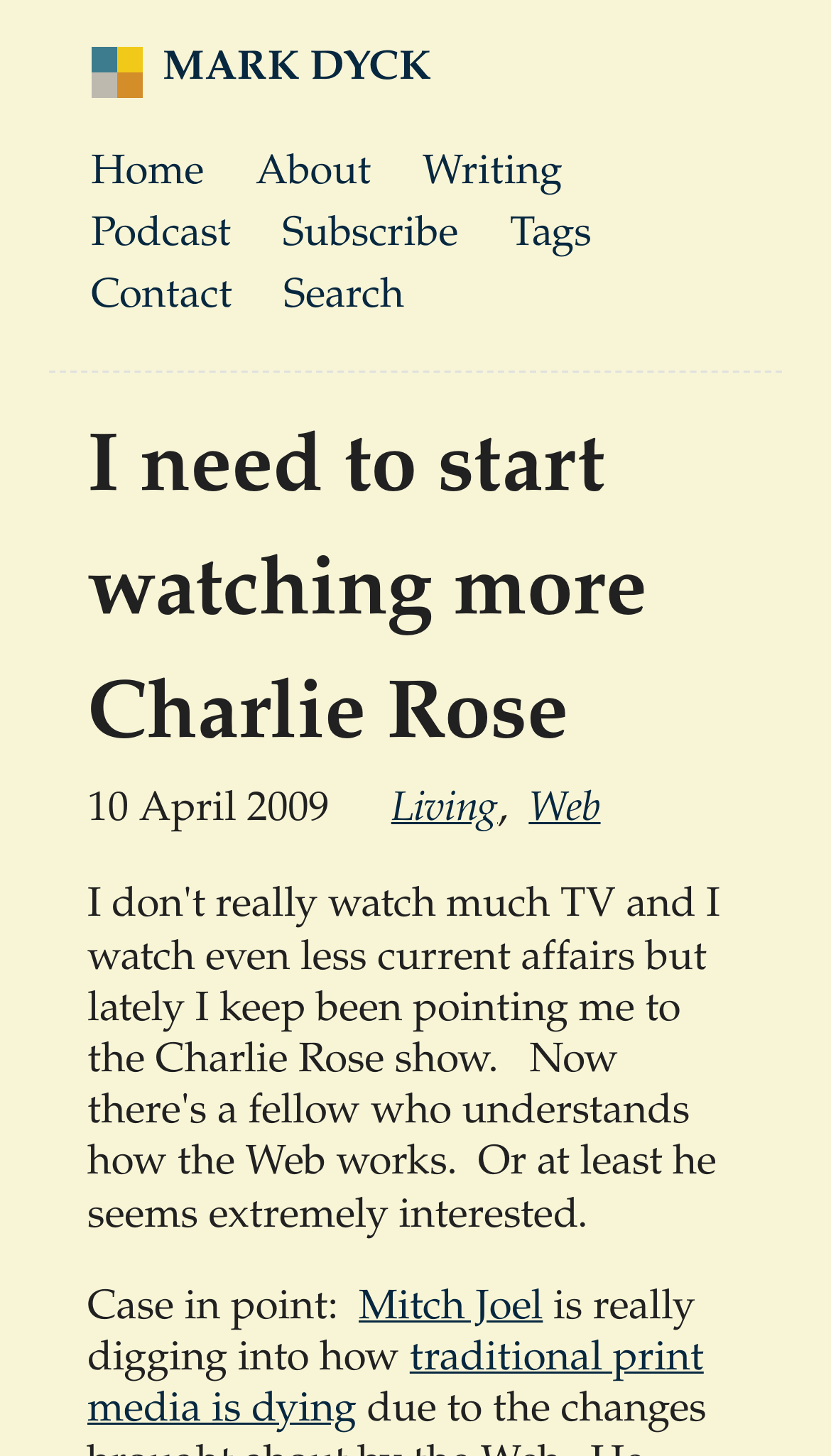Show the bounding box coordinates for the element that needs to be clicked to execute the following instruction: "Call the phone number". Provide the coordinates in the form of four float numbers between 0 and 1, i.e., [left, top, right, bottom].

None